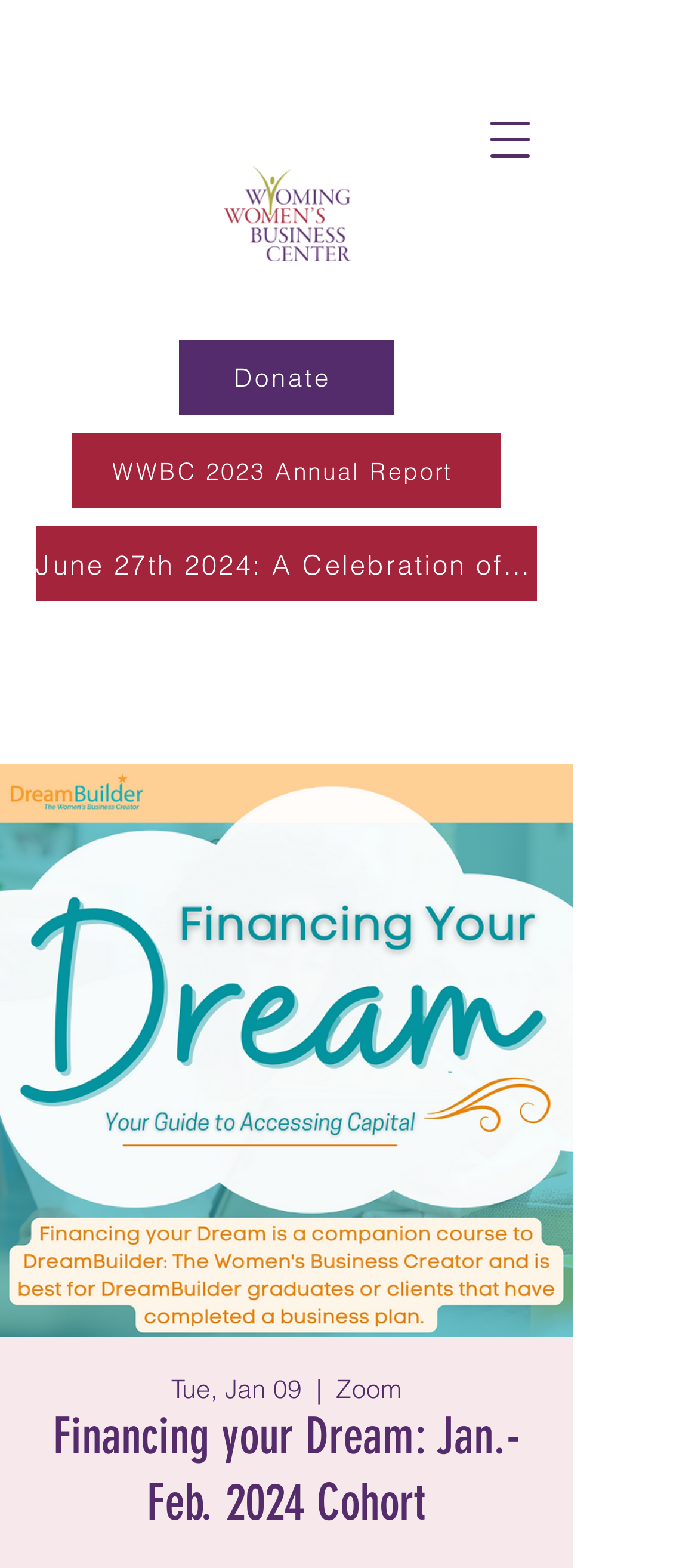Use a single word or phrase to answer the question: 
What is the date of the Financing your Dream course?

Tue, Jan 09